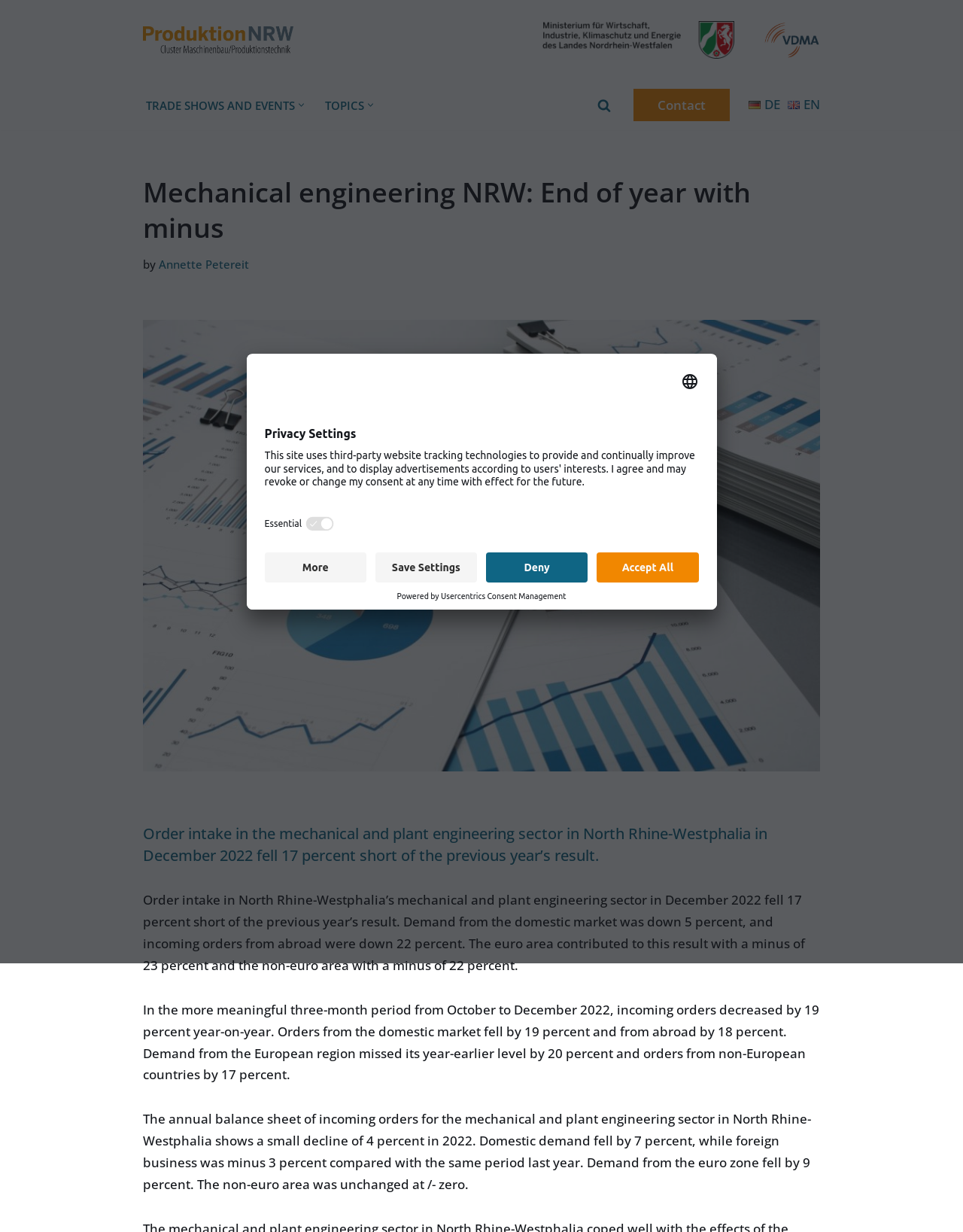Please find the bounding box coordinates of the element that must be clicked to perform the given instruction: "Skip to content". The coordinates should be four float numbers from 0 to 1, i.e., [left, top, right, bottom].

[0.0, 0.02, 0.023, 0.032]